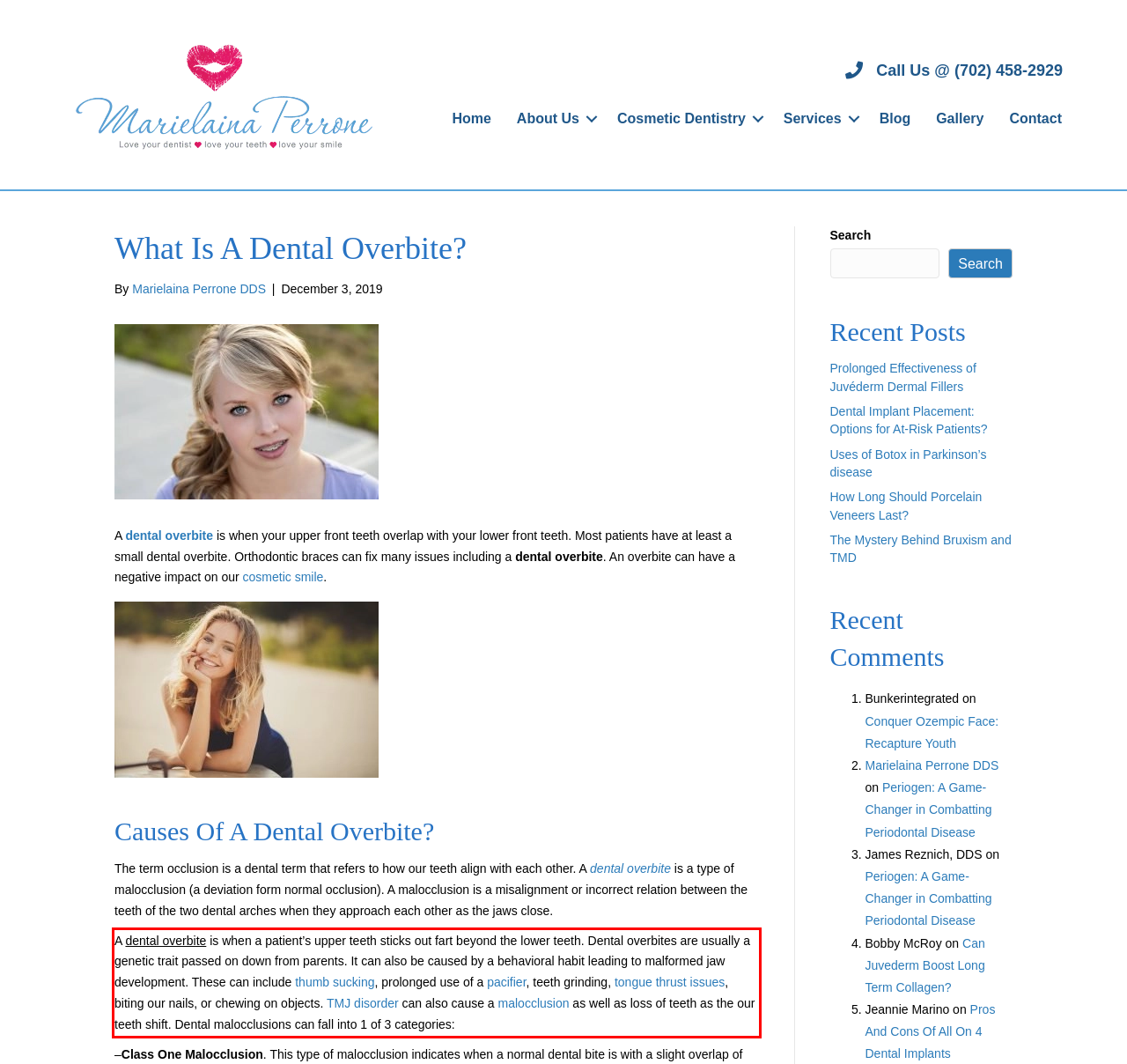Given the screenshot of a webpage, identify the red rectangle bounding box and recognize the text content inside it, generating the extracted text.

A dental overbite is when a patient’s upper teeth sticks out fart beyond the lower teeth. Dental overbites are usually a genetic trait passed on down from parents. It can also be caused by a behavioral habit leading to malformed jaw development. These can include thumb sucking, prolonged use of a pacifier, teeth grinding, tongue thrust issues, biting our nails, or chewing on objects. TMJ disorder can also cause a malocclusion as well as loss of teeth as the our teeth shift. Dental malocclusions can fall into 1 of 3 categories: